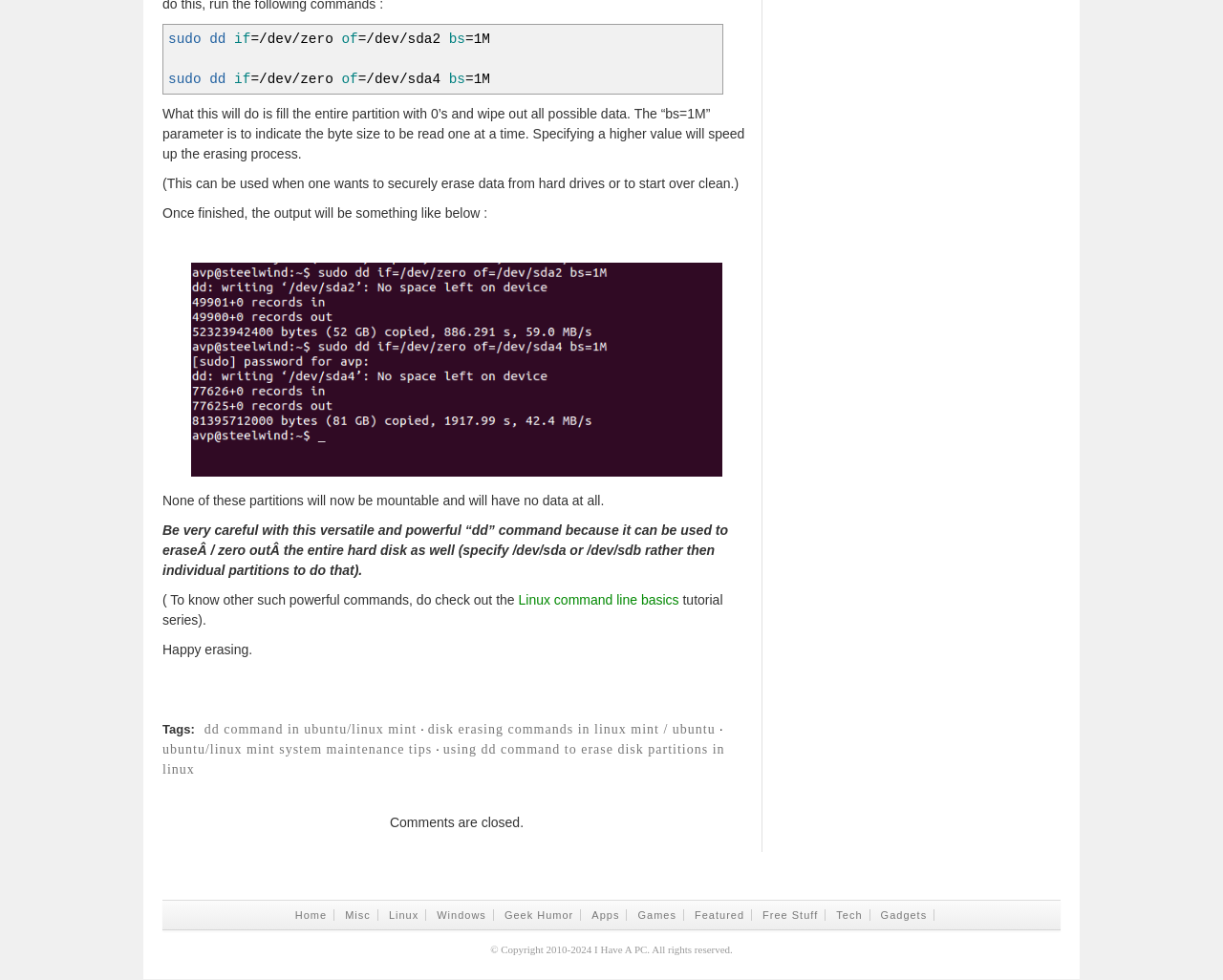Determine the bounding box coordinates for the clickable element to execute this instruction: "Click the 'Linux command line basics' link". Provide the coordinates as four float numbers between 0 and 1, i.e., [left, top, right, bottom].

[0.424, 0.605, 0.555, 0.62]